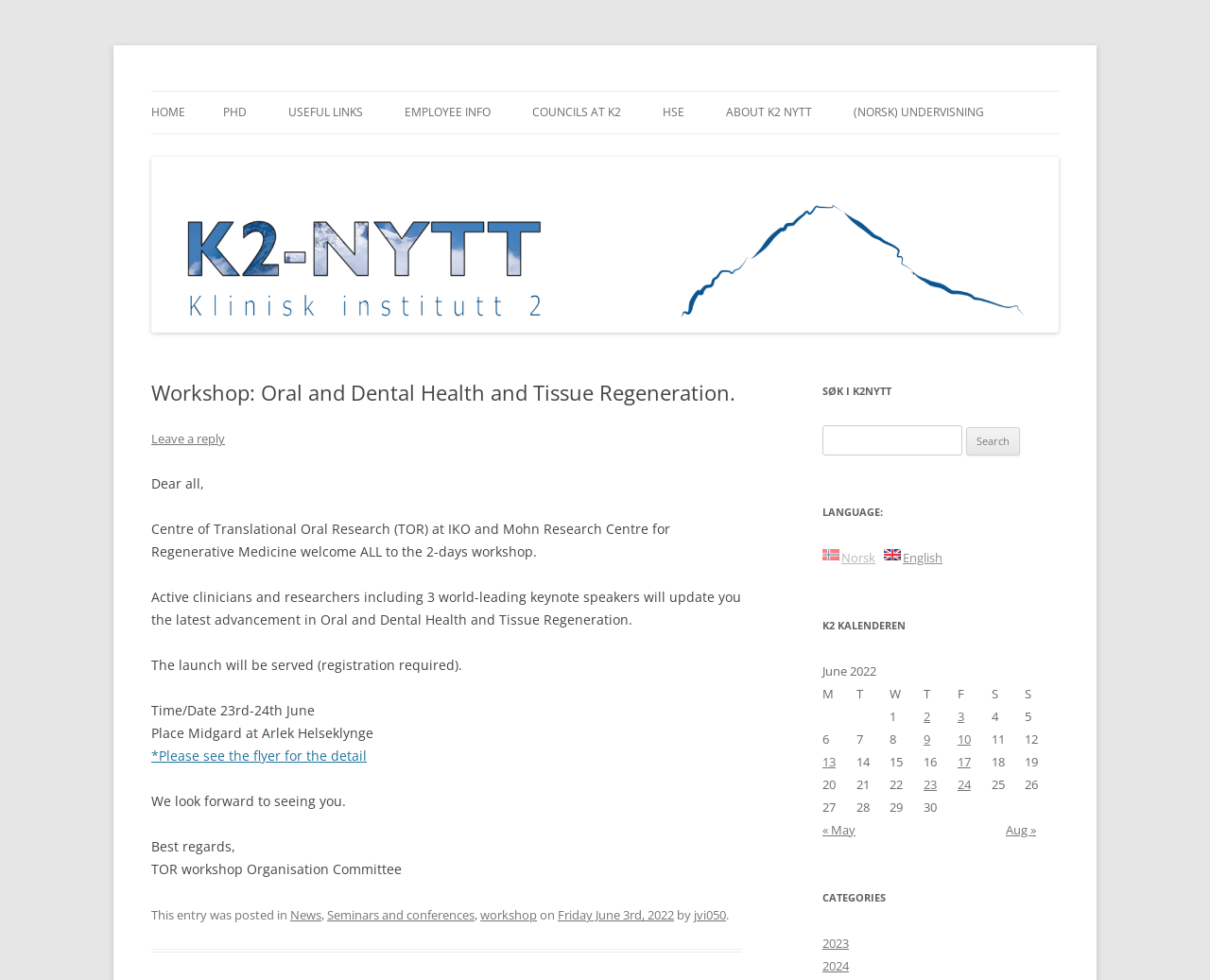Please indicate the bounding box coordinates for the clickable area to complete the following task: "Click the '24Hr CRISIS SUPPORT' button". The coordinates should be specified as four float numbers between 0 and 1, i.e., [left, top, right, bottom].

None